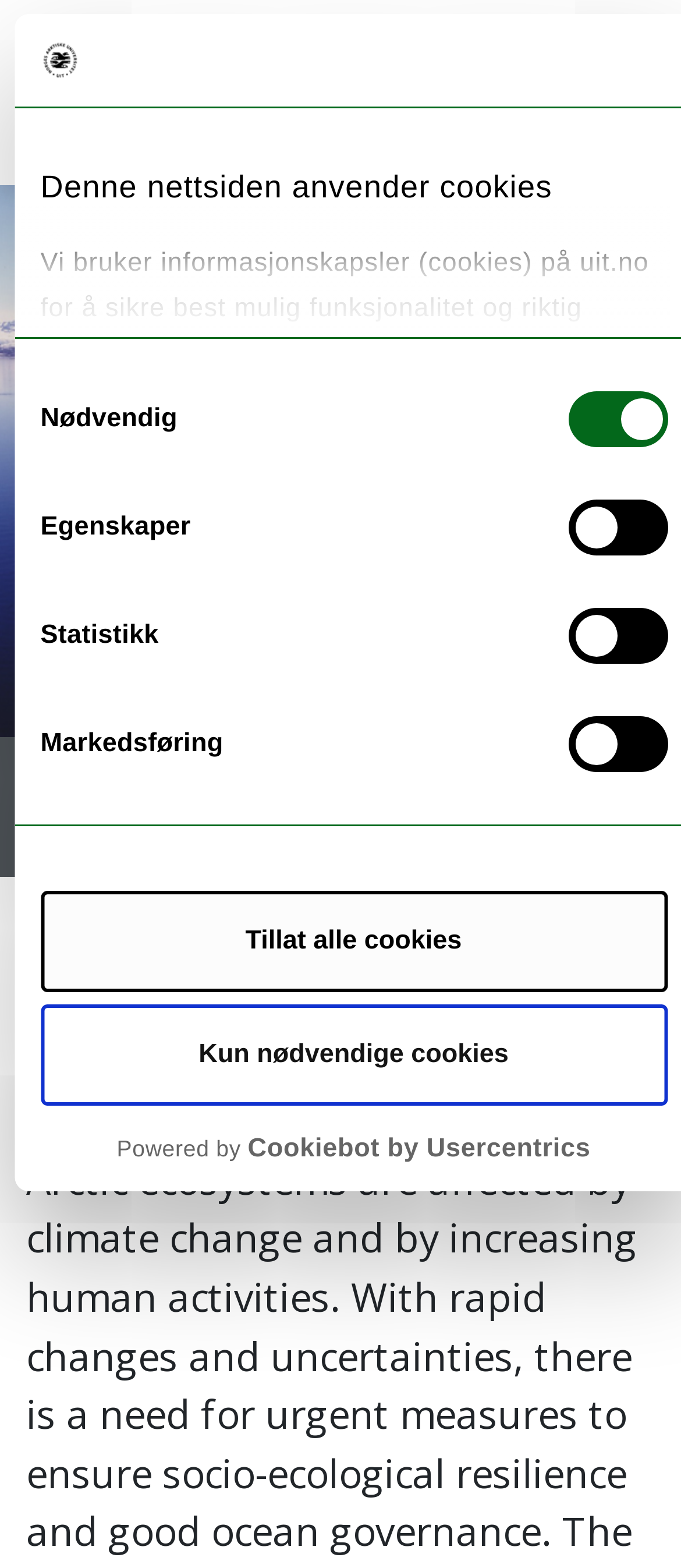Can you identify the bounding box coordinates of the clickable region needed to carry out this instruction: 'Click the logo'? The coordinates should be four float numbers within the range of 0 to 1, stated as [left, top, right, bottom].

[0.059, 0.026, 0.117, 0.051]